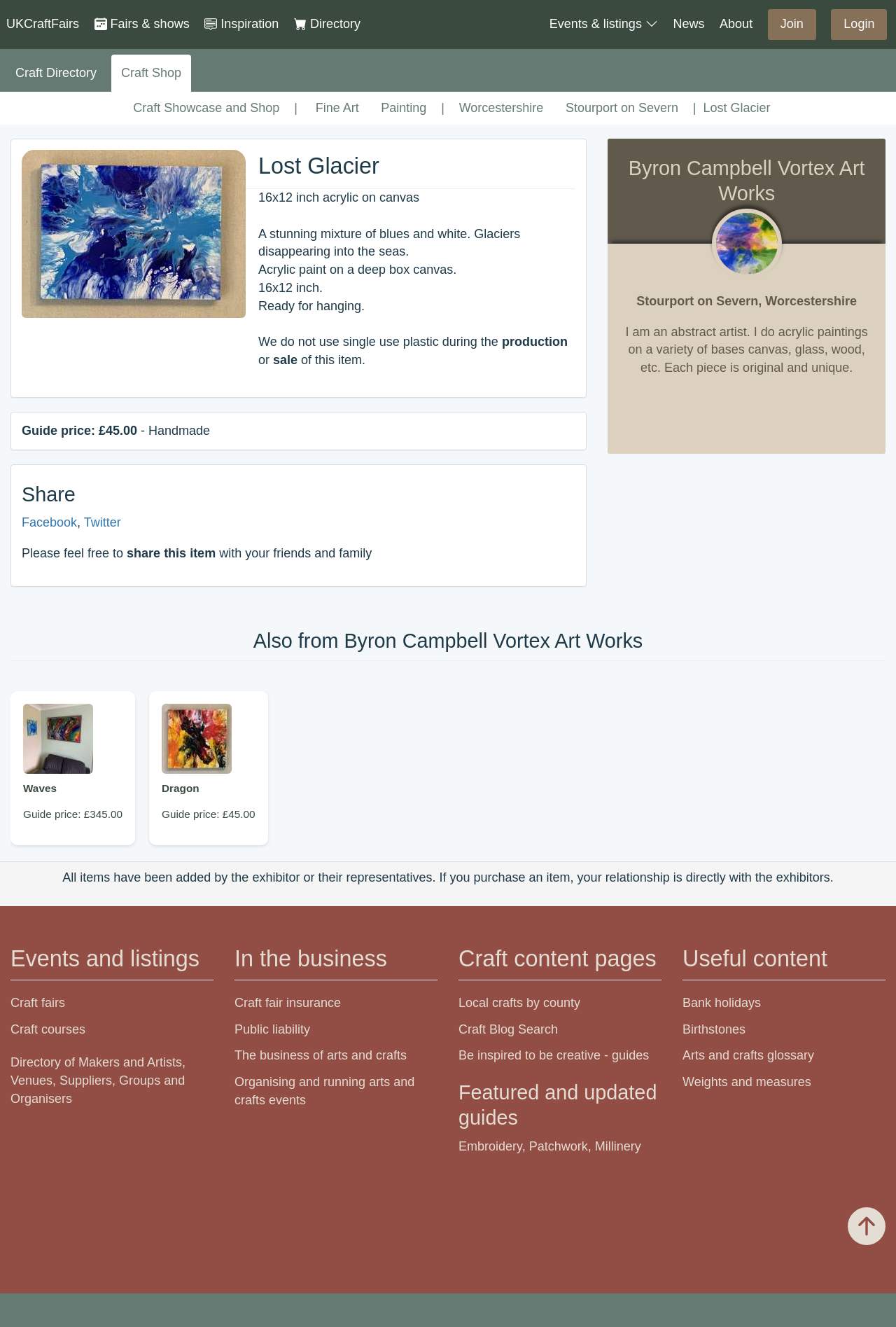What is the name of the artist?
Based on the visual, give a brief answer using one word or a short phrase.

Byron Campbell